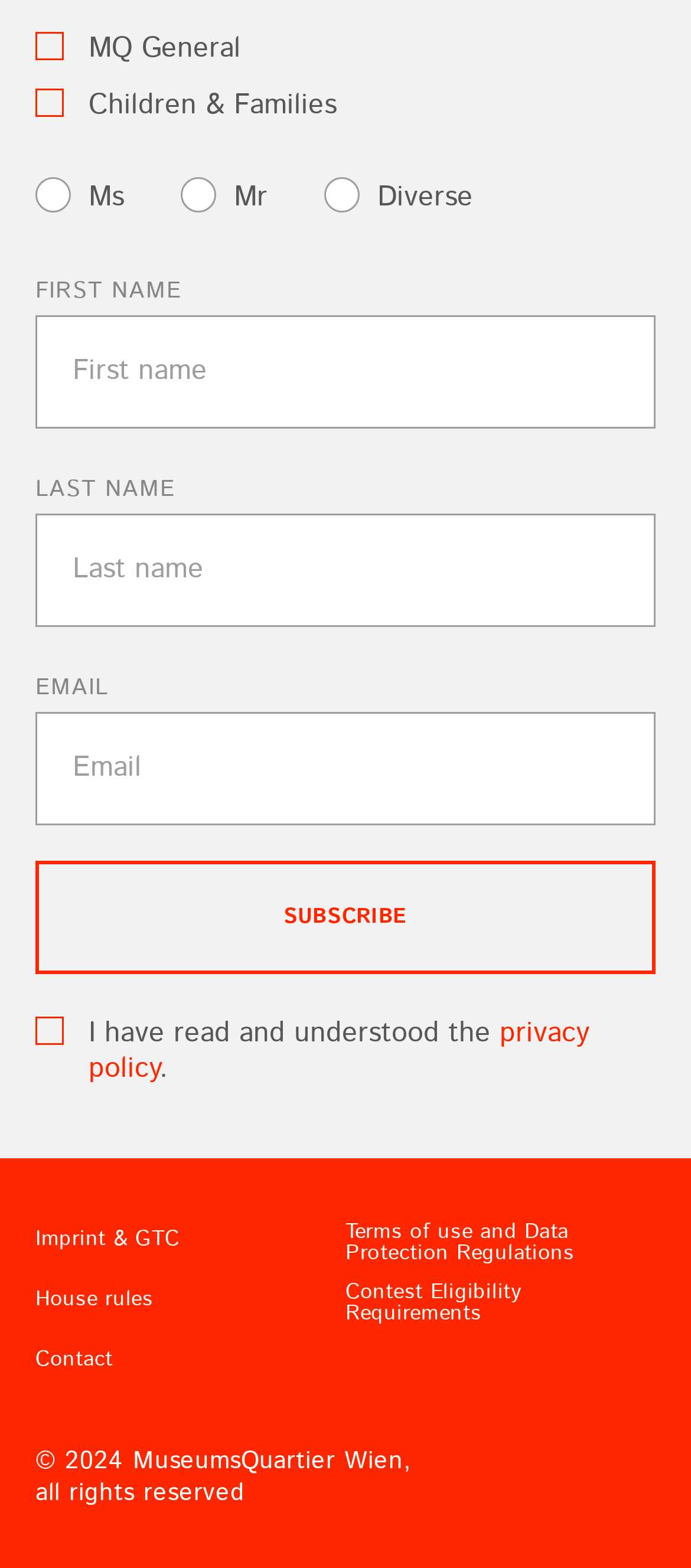How many checkboxes are on this webpage?
Refer to the screenshot and answer in one word or phrase.

4